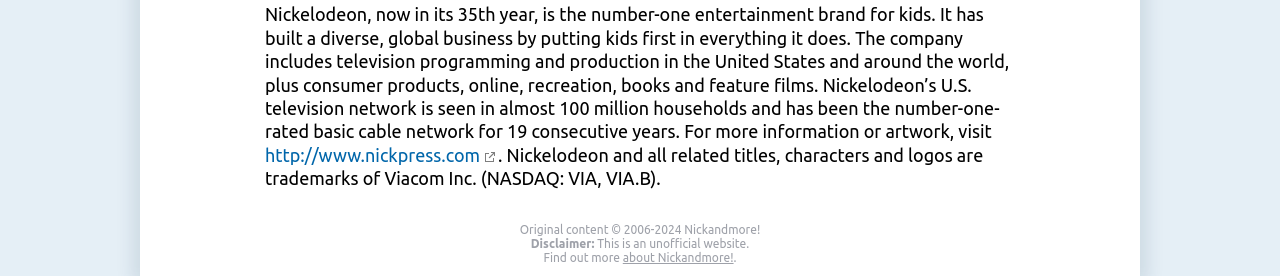Is this website an official Nickelodeon website?
Please give a detailed and elaborate answer to the question based on the image.

The StaticText element states 'This is an unofficial website.' which indicates that this website is not an official Nickelodeon website.